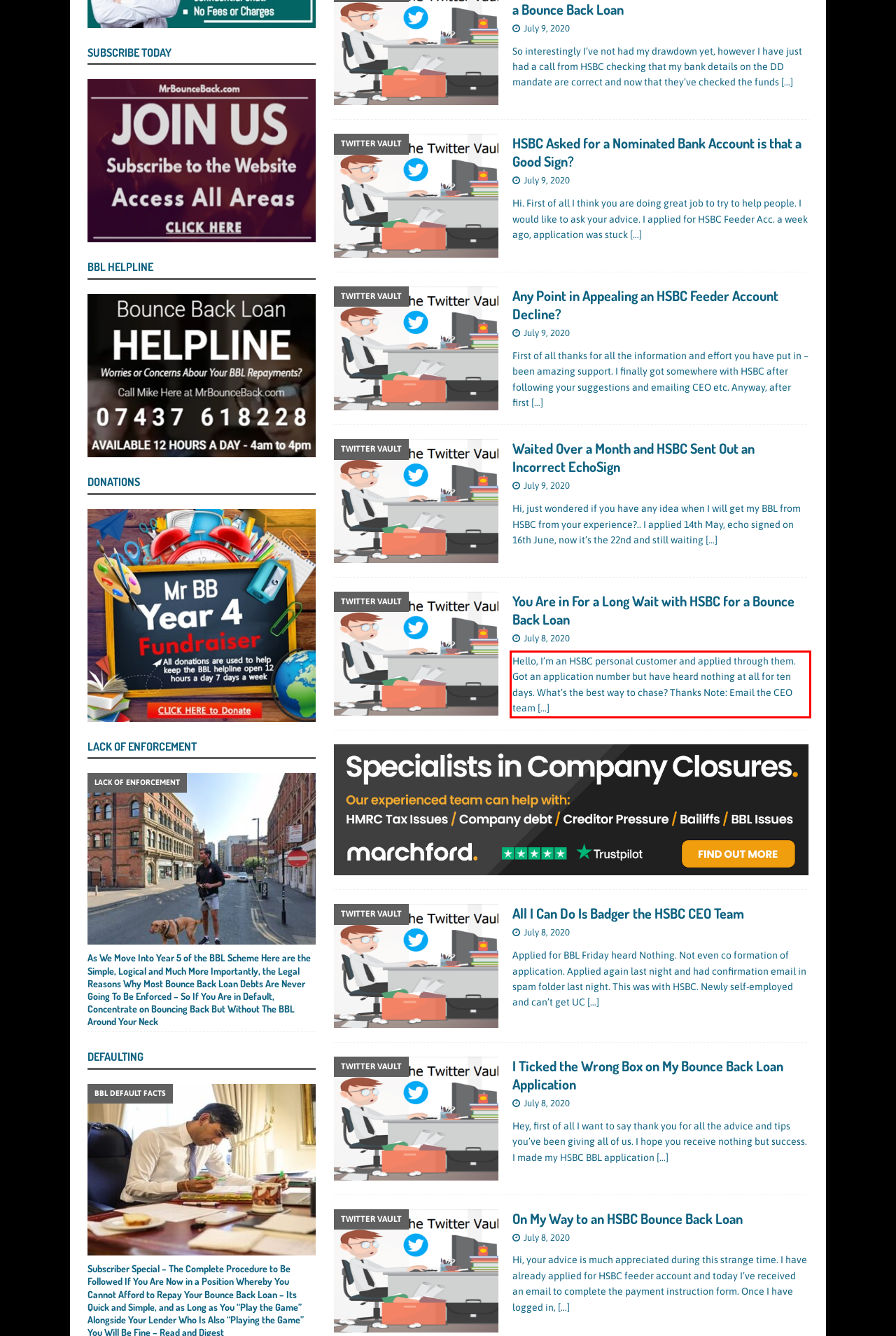Within the screenshot of a webpage, identify the red bounding box and perform OCR to capture the text content it contains.

Hello, I’m an HSBC personal customer and applied through them. Got an application number but have heard nothing at all for ten days. What’s the best way to chase? Thanks Note: Email the CEO team […]